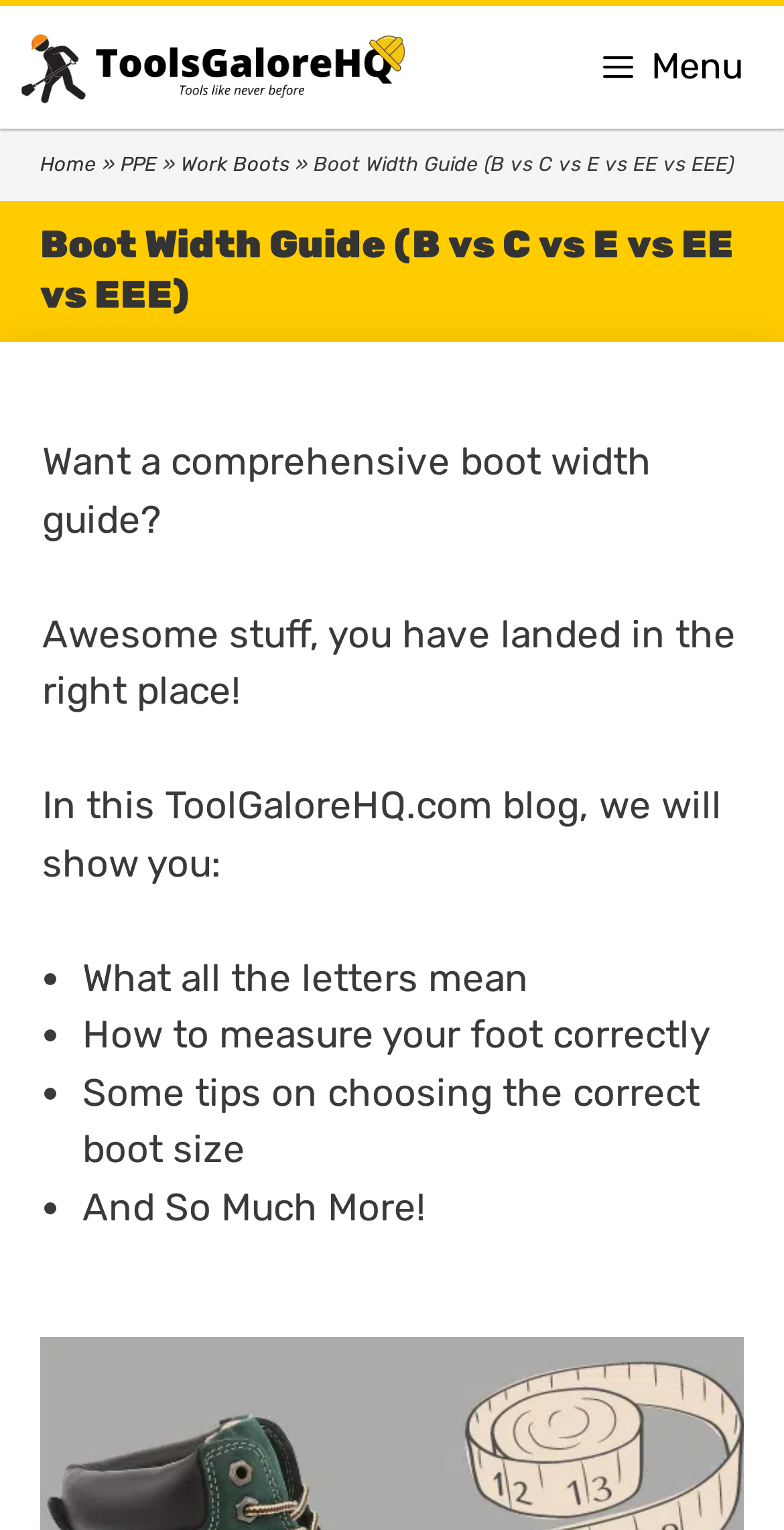How many points are discussed in the boot width guide?
Look at the screenshot and provide an in-depth answer.

The boot width guide discusses four points, which are listed in bullet points: 'What all the letters mean', 'How to measure your foot correctly', 'Some tips on choosing the correct boot size', and 'And So Much More!'